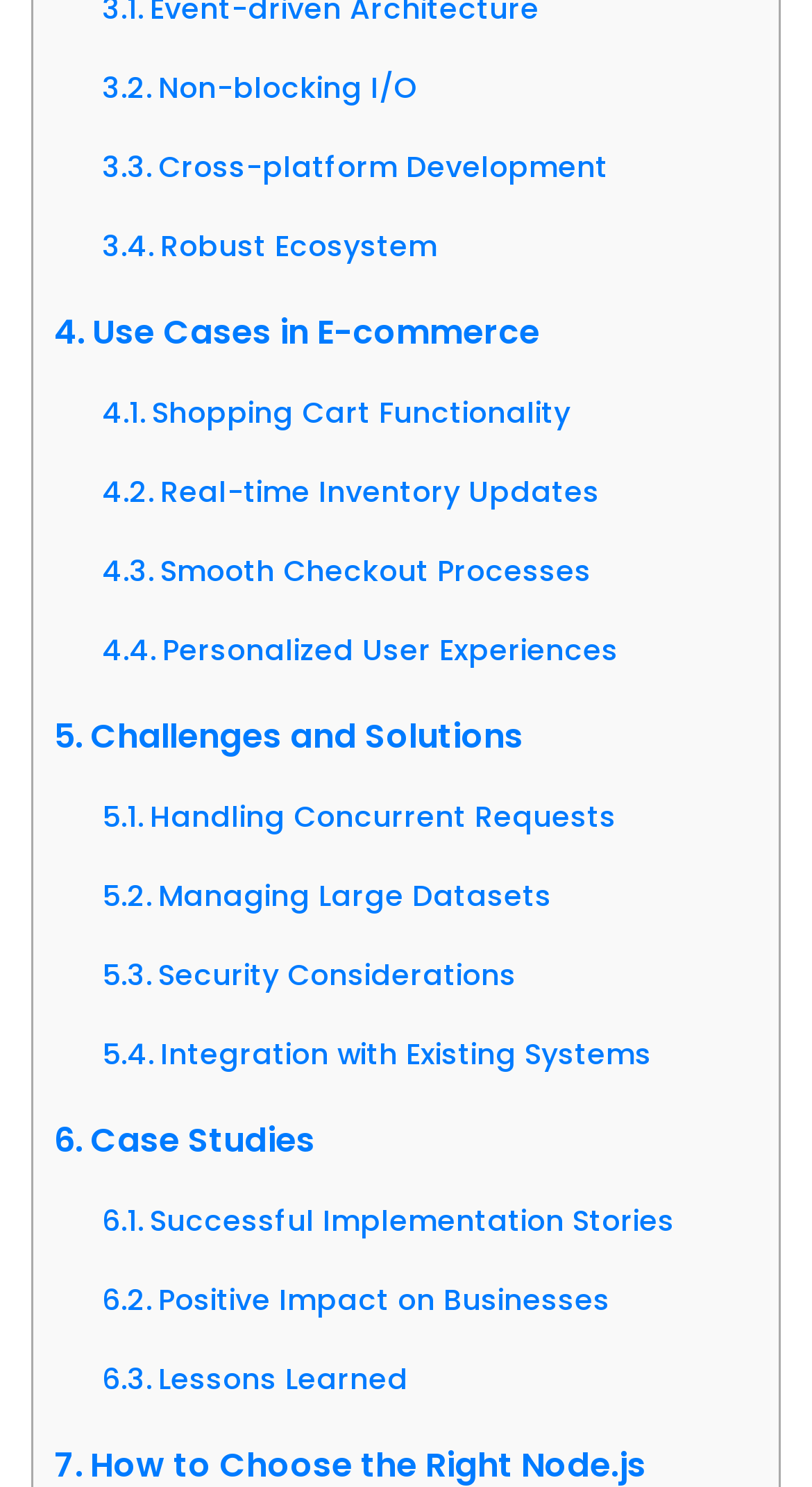Extract the bounding box coordinates of the UI element described by: "Use Cases in E-commerce". The coordinates should include four float numbers ranging from 0 to 1, e.g., [left, top, right, bottom].

[0.067, 0.192, 0.665, 0.251]